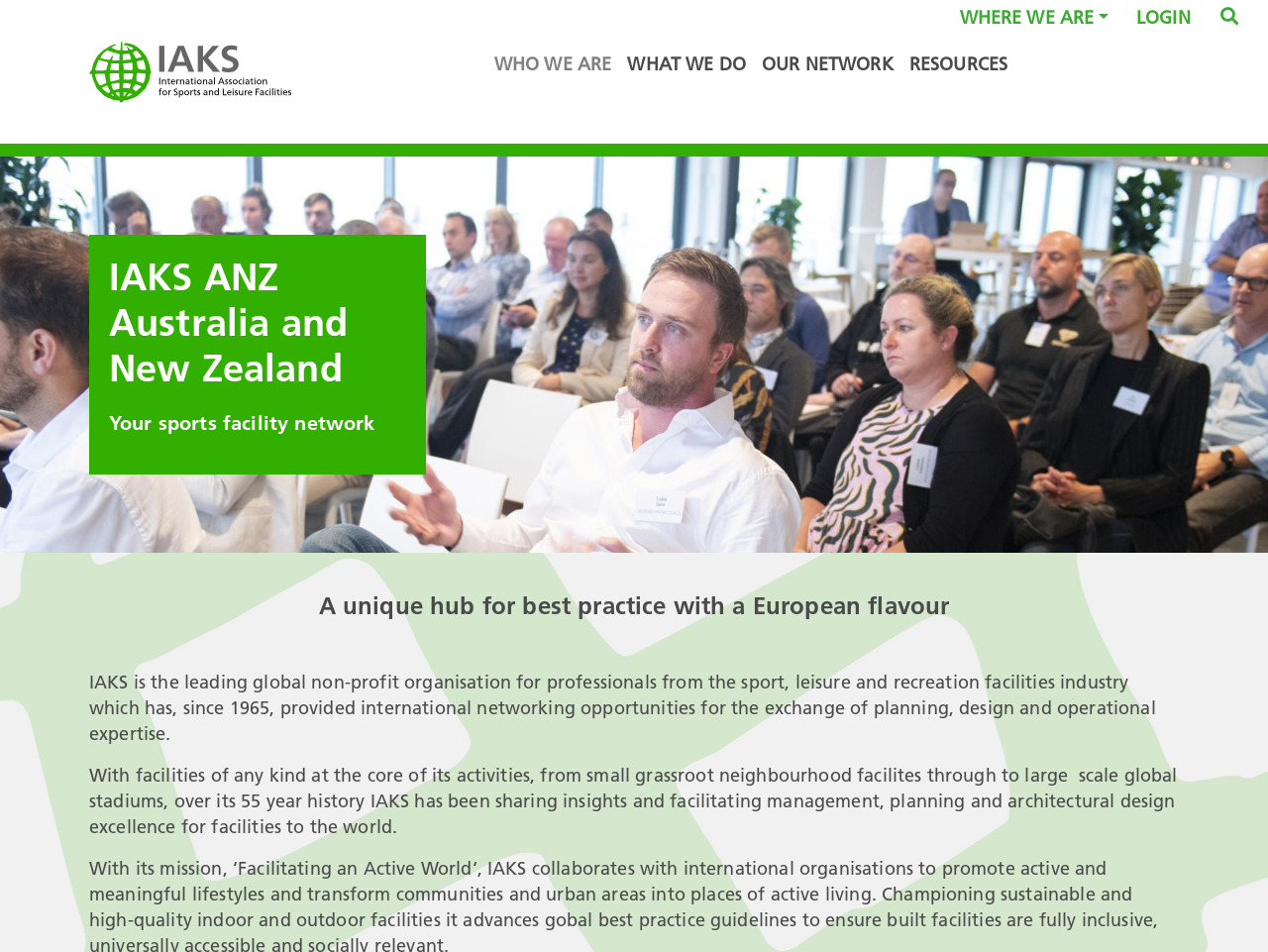What is the theme of the image on the webpage?
Please respond to the question with a detailed and informative answer.

The image on the webpage is described as 'Slider responsive' which suggests that it is a responsive image that adapts to different screen sizes, and its theme is likely related to sports facilities or the organization's activities.